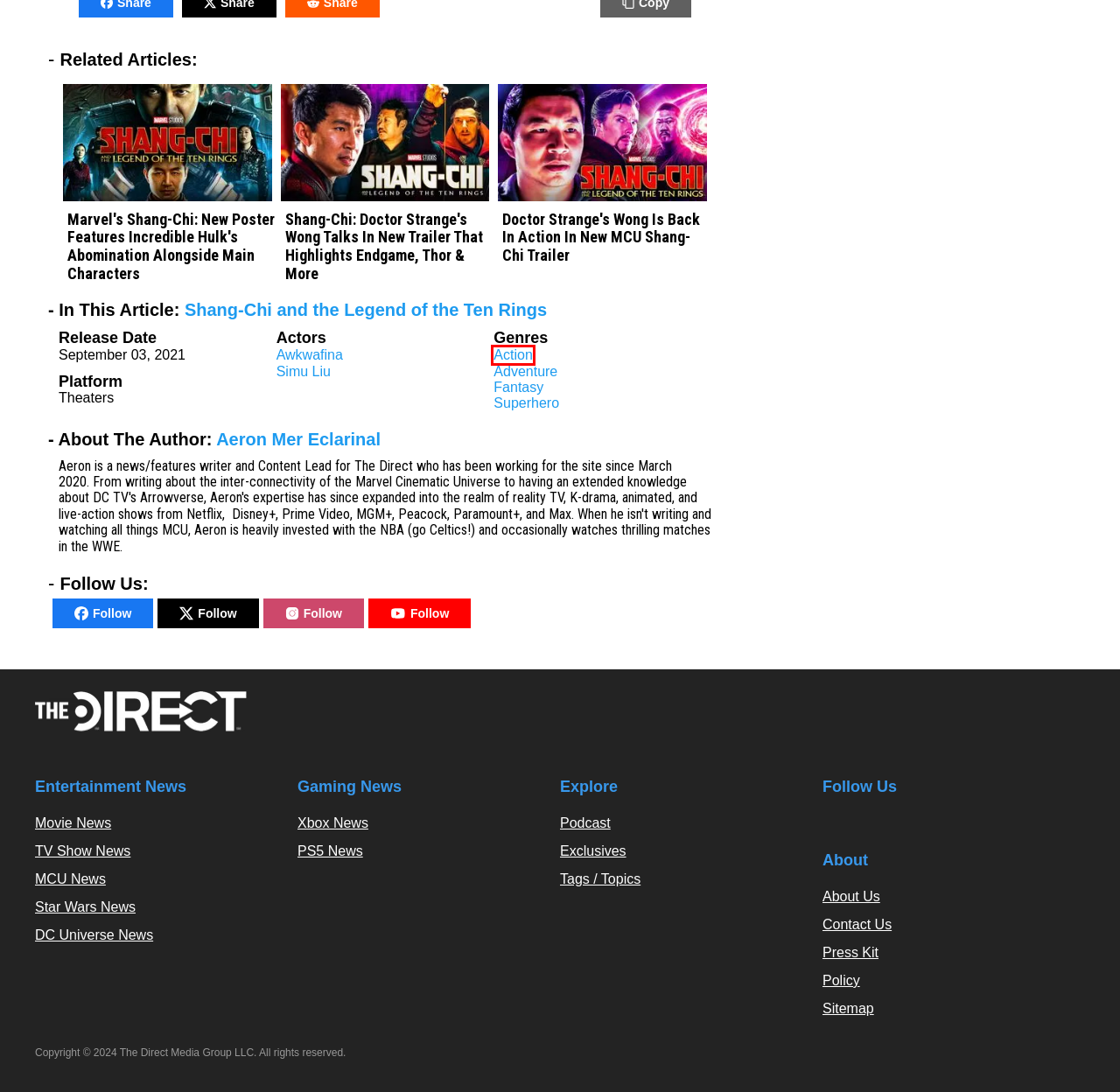Analyze the webpage screenshot with a red bounding box highlighting a UI element. Select the description that best matches the new webpage after clicking the highlighted element. Here are the options:
A. Doctor Strange's Benedict Wong Breaks Silence on Marvel Return In Shang-Chi
B. Perfect Match Season 2 Spoilers: Who Wins? Finalists Speculation Explained
C. Action Movies and Shows | Latest News | The Direct
D. Shang-Chi: Doctor Strange's Wong Talks In New Trailer That Highlights Endgame, Thor & More
E. Fantasy Movies and Shows | Latest News | The Direct
F. Superhero Movies and Shows | Latest News | The Direct
G. Adventure Movies and Shows | Latest News | The Direct
H. Doctor Strange's Wong Is Back In Action In New MCU Shang-Chi Trailer

C